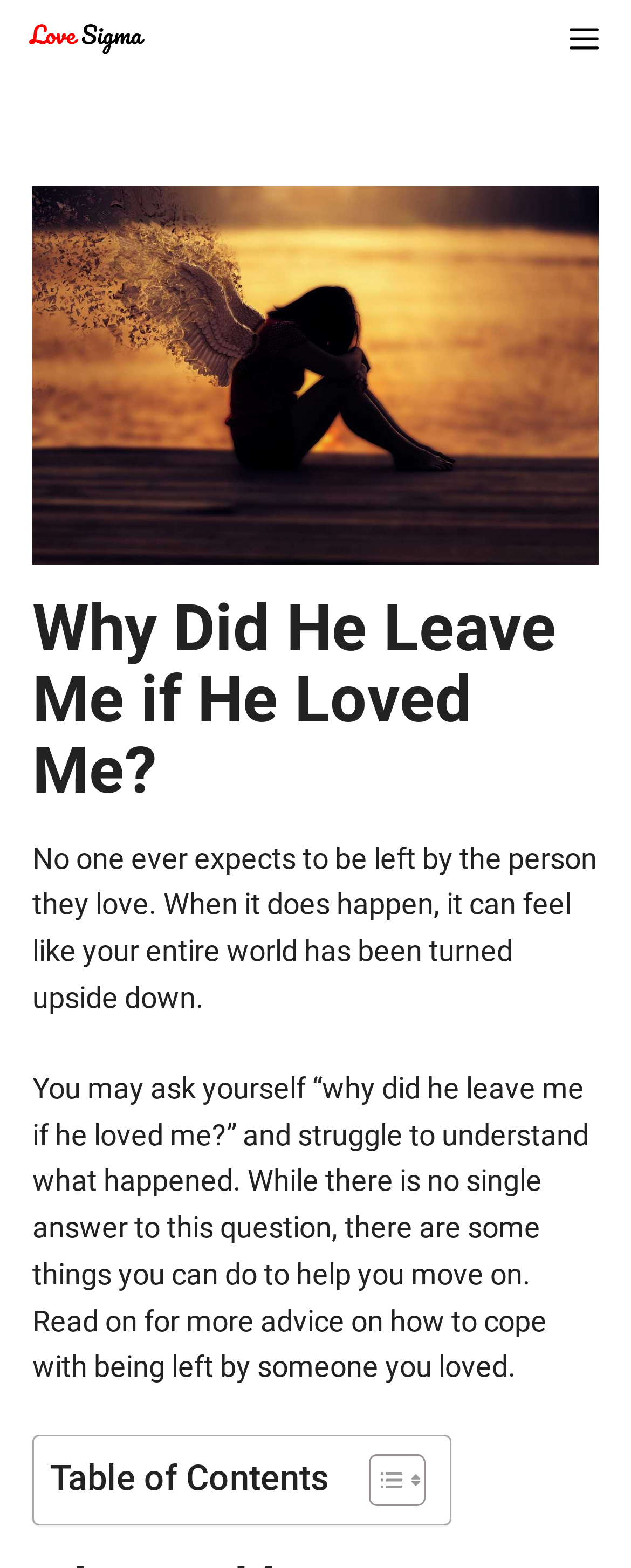Provide a short answer to the following question with just one word or phrase: What is the topic of the article?

Relationship breakups